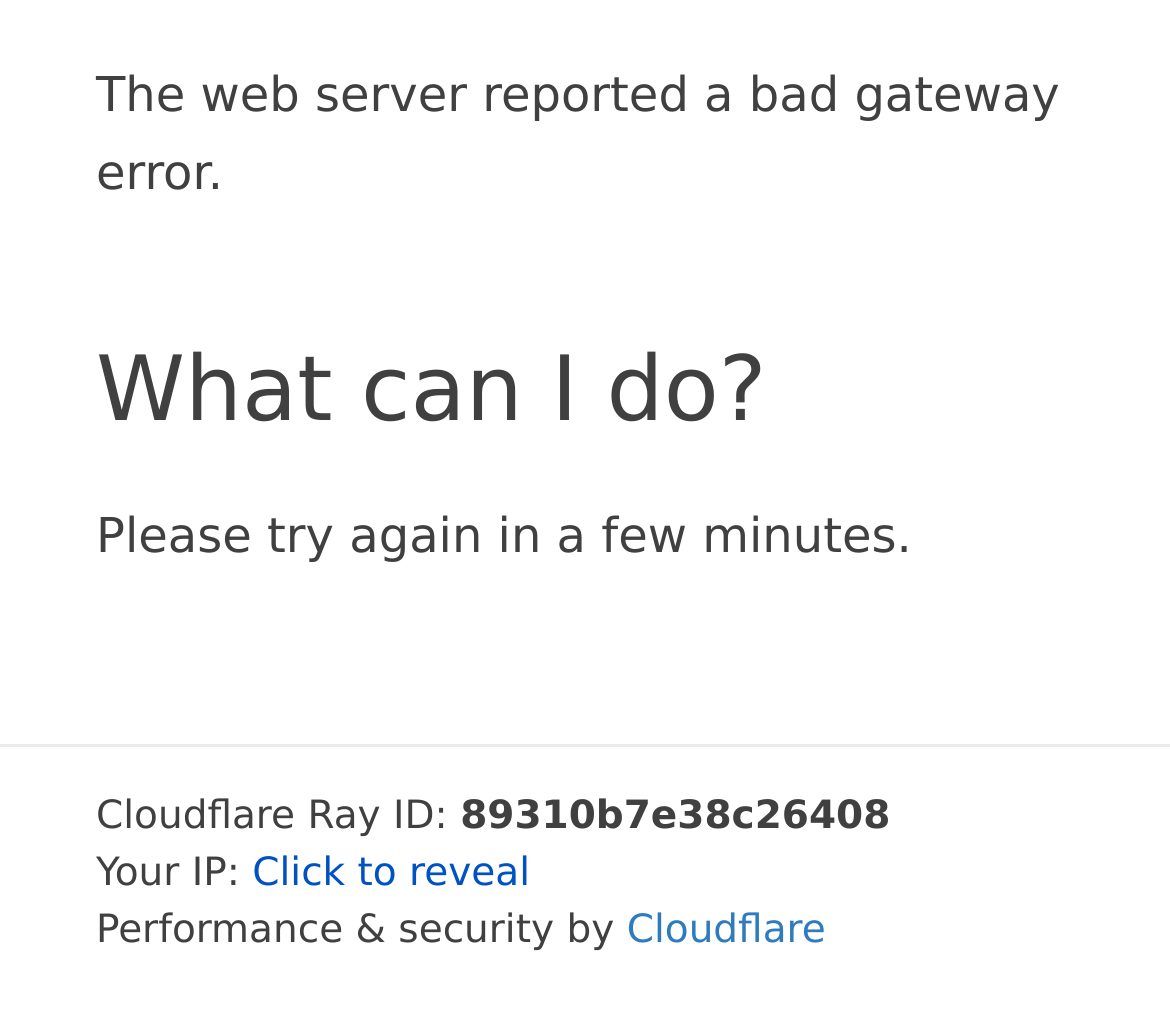Find the bounding box coordinates corresponding to the UI element with the description: "Click to reveal". The coordinates should be formatted as [left, top, right, bottom], with values as floats between 0 and 1.

[0.216, 0.839, 0.453, 0.883]